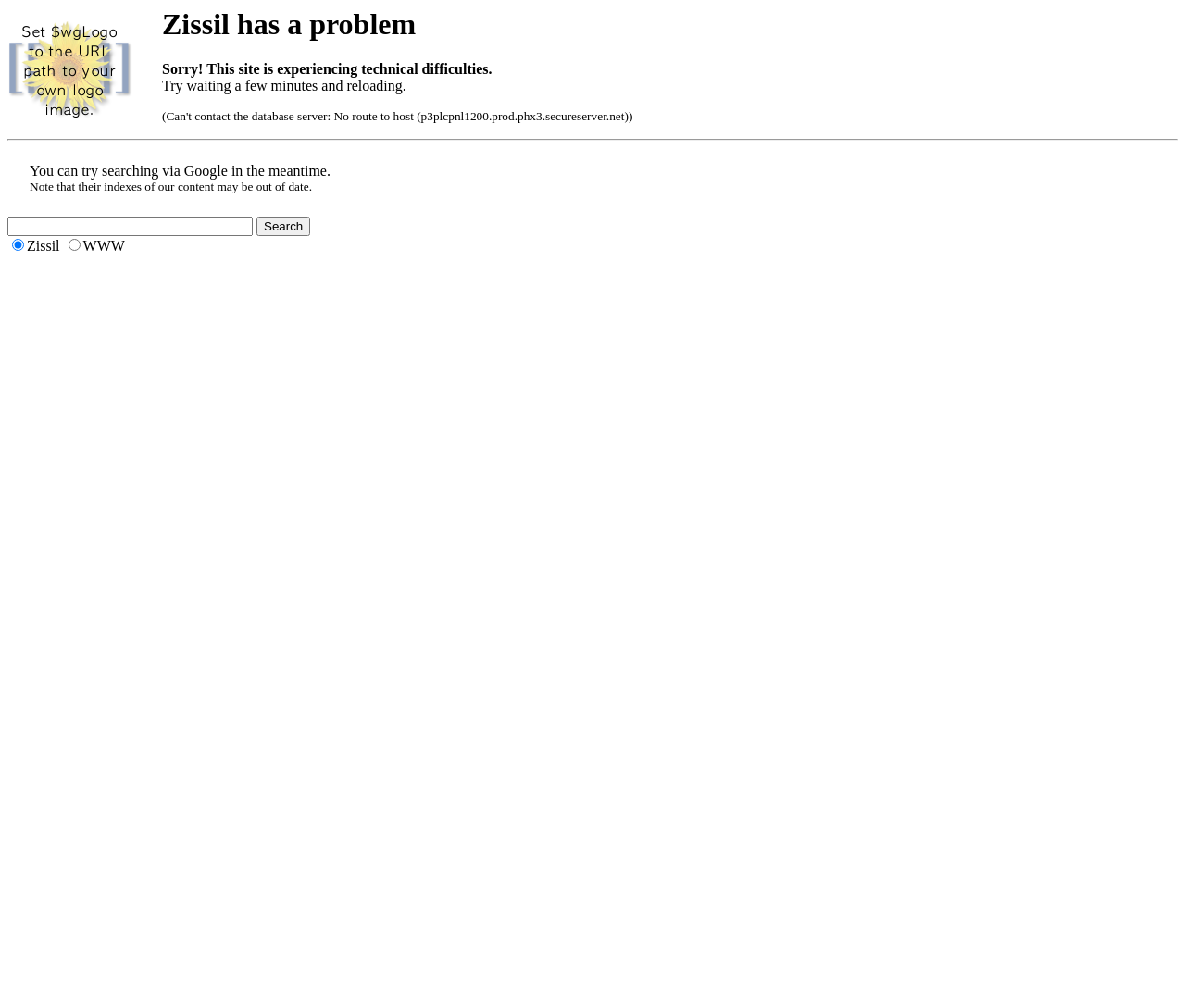What is the current status of the site?
From the screenshot, supply a one-word or short-phrase answer.

Technical difficulties